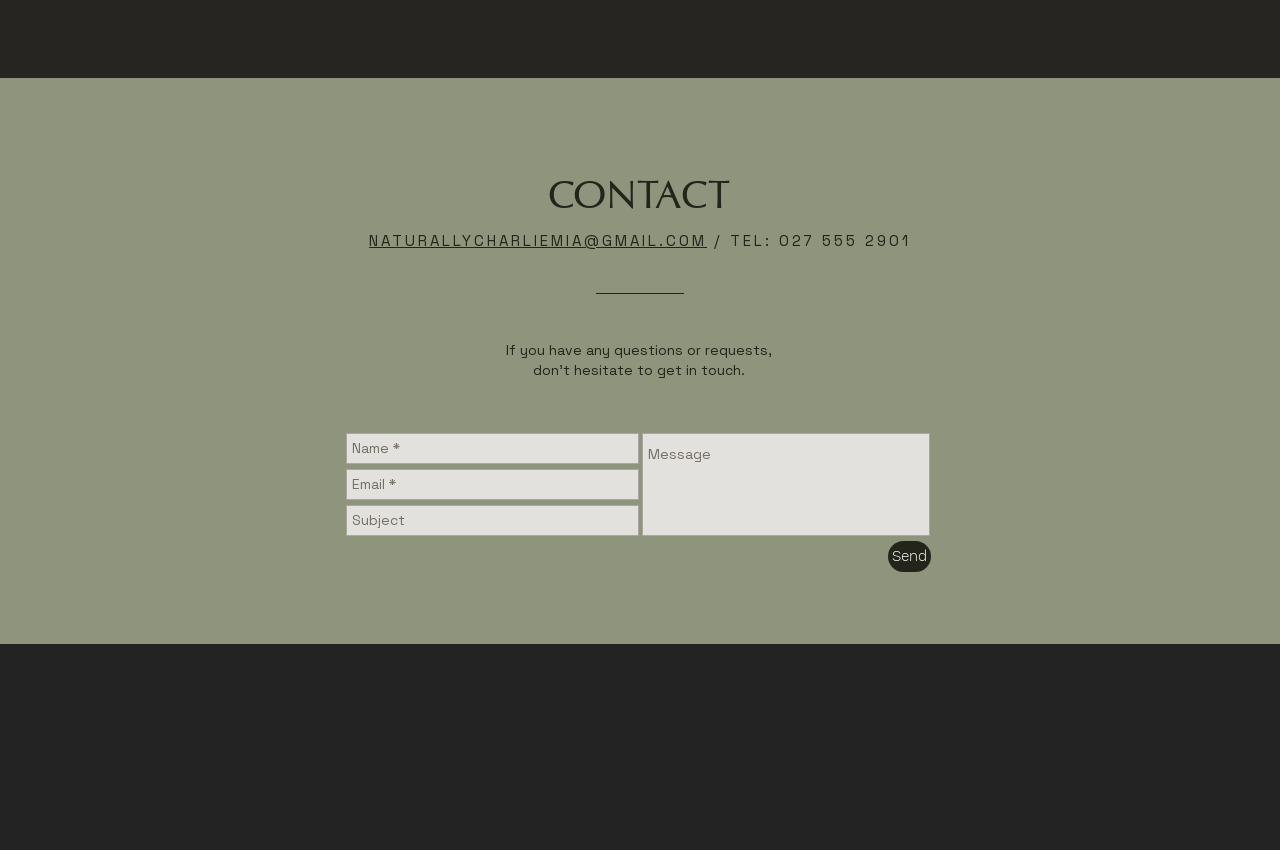Predict the bounding box of the UI element that fits this description: "Send".

[0.694, 0.637, 0.727, 0.673]